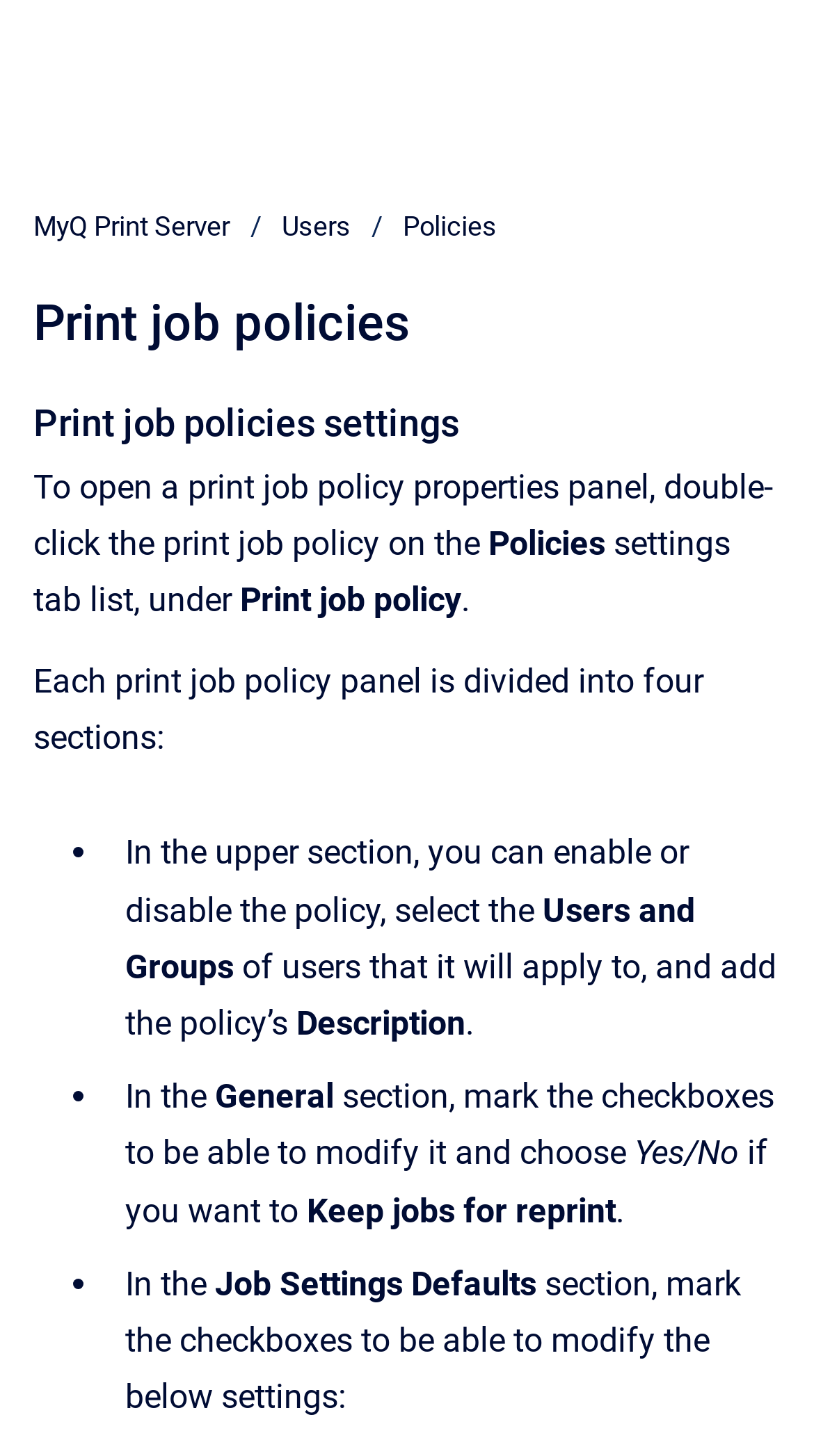Given the description: "Continuar sin rastreo", determine the bounding box coordinates of the UI element. The coordinates should be formatted as four float numbers between 0 and 1, [left, top, right, bottom].

[0.177, 0.88, 0.549, 0.927]